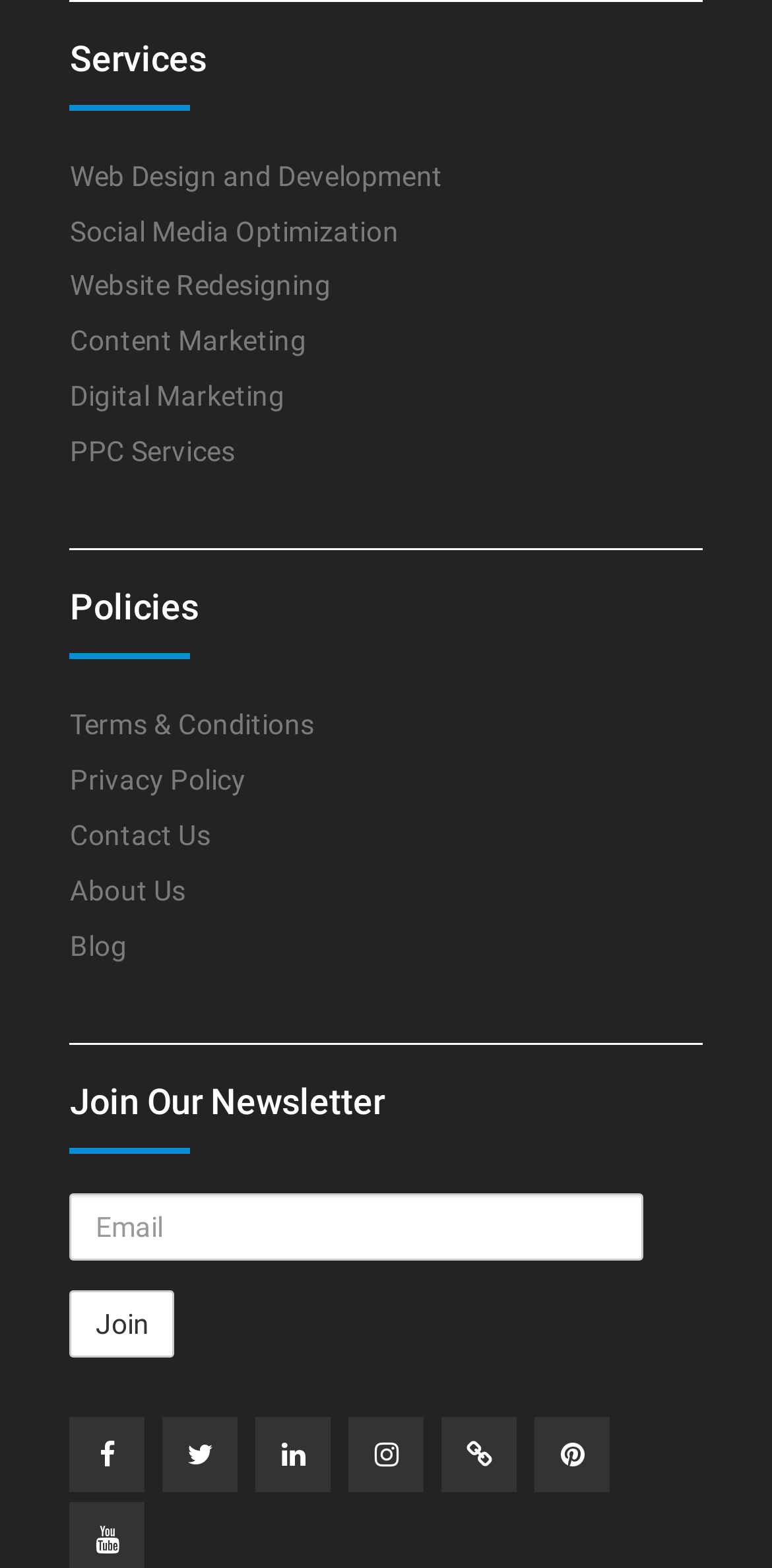Determine the bounding box coordinates for the HTML element mentioned in the following description: "Social Media Optimization". The coordinates should be a list of four floats ranging from 0 to 1, represented as [left, top, right, bottom].

[0.091, 0.137, 0.516, 0.157]